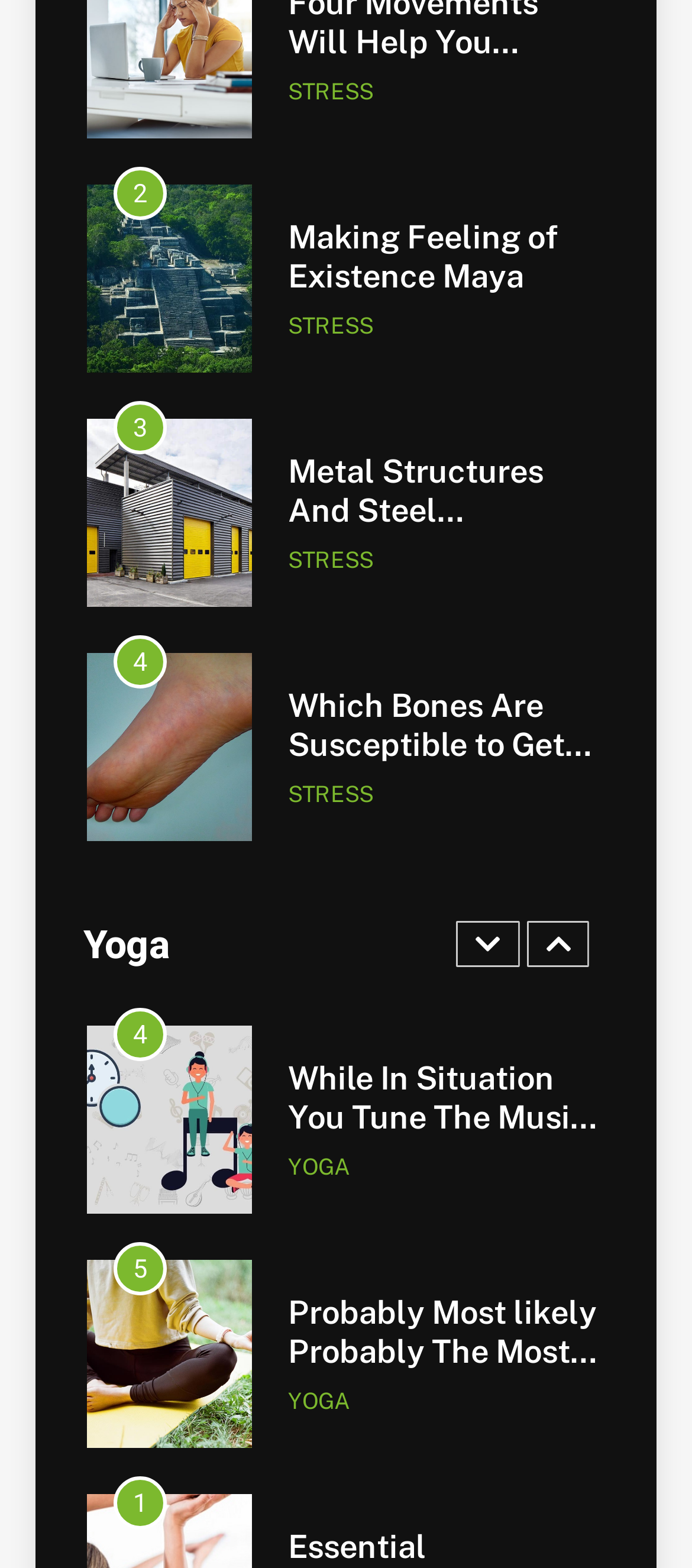How many links are there with the text 'STRESS'?
Based on the screenshot, answer the question with a single word or phrase.

3